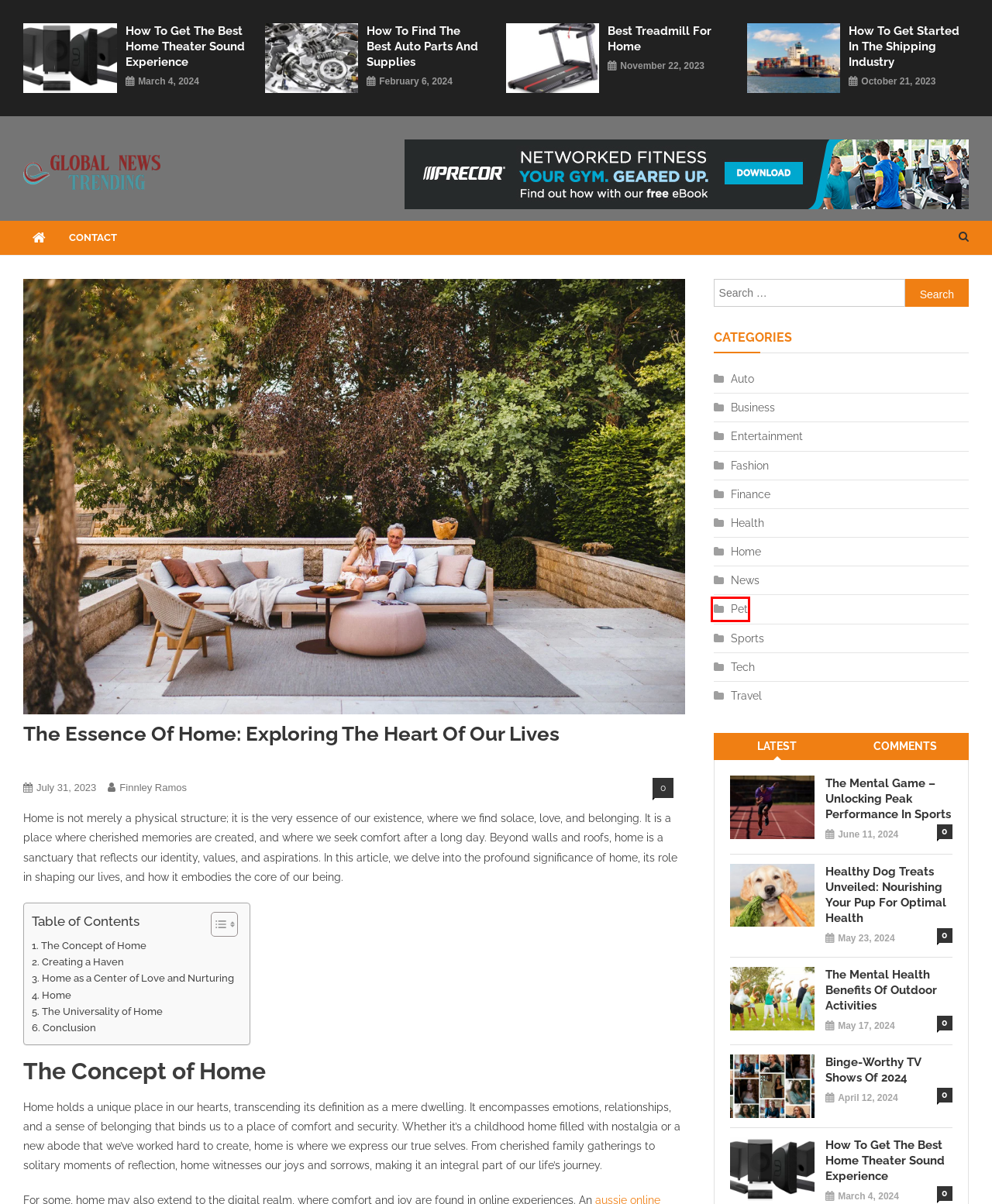Given a screenshot of a webpage with a red bounding box, please pick the webpage description that best fits the new webpage after clicking the element inside the bounding box. Here are the candidates:
A. Pet Archives - Global News Trending
B. New Home Plans & Designs - Global News Trending
C. Travel Industry News Today - Global News Trending
D. Business News Latest - Global News Trending
E. Trending Tech News Today - Global News Trending
F. Sports Archives - Global News Trending
G. Fashion Industry News - Global News Trending
H. Global News Latest - Global News Trending

A